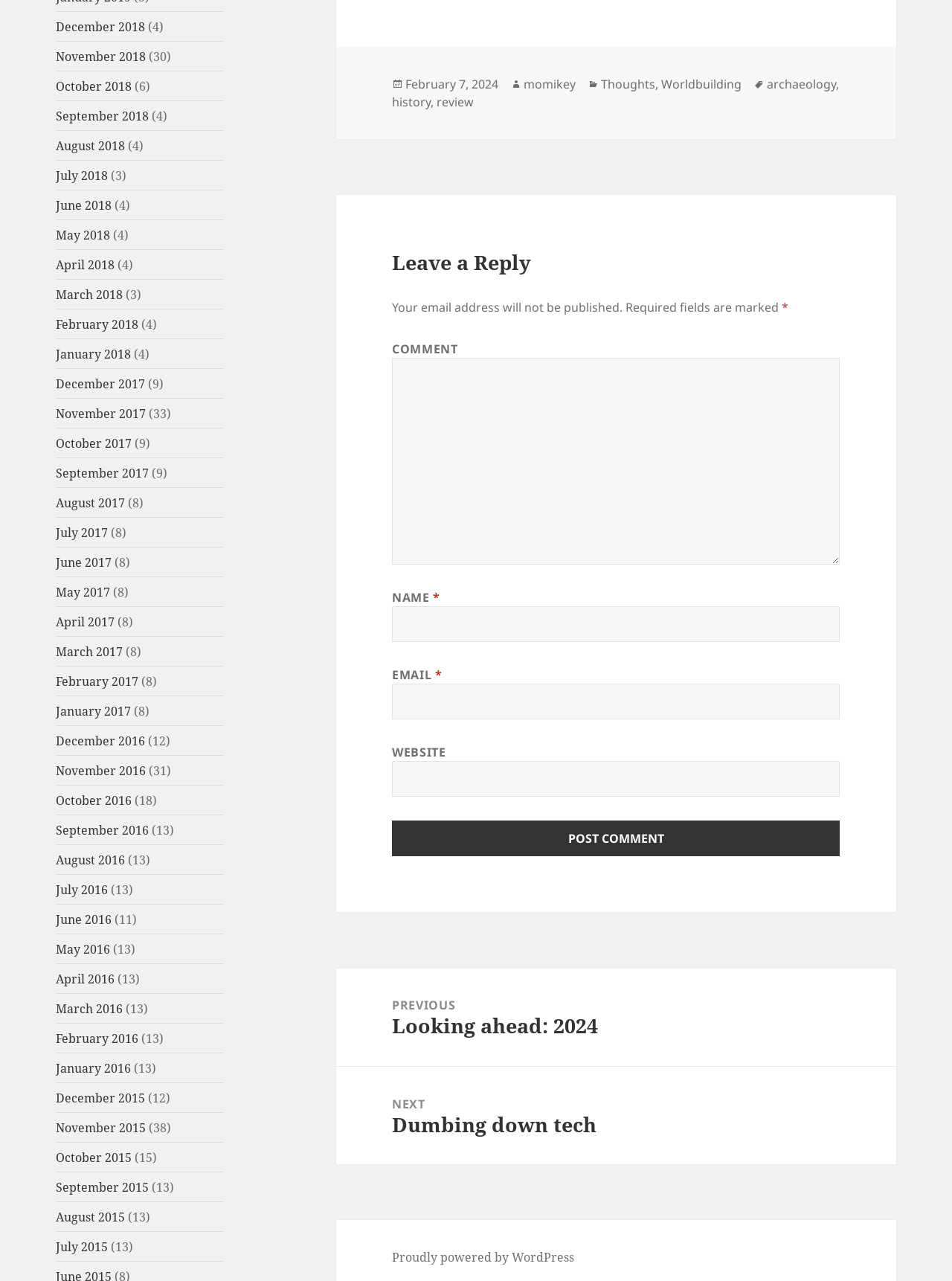Indicate the bounding box coordinates of the clickable region to achieve the following instruction: "Click on December 2018."

[0.059, 0.014, 0.153, 0.027]